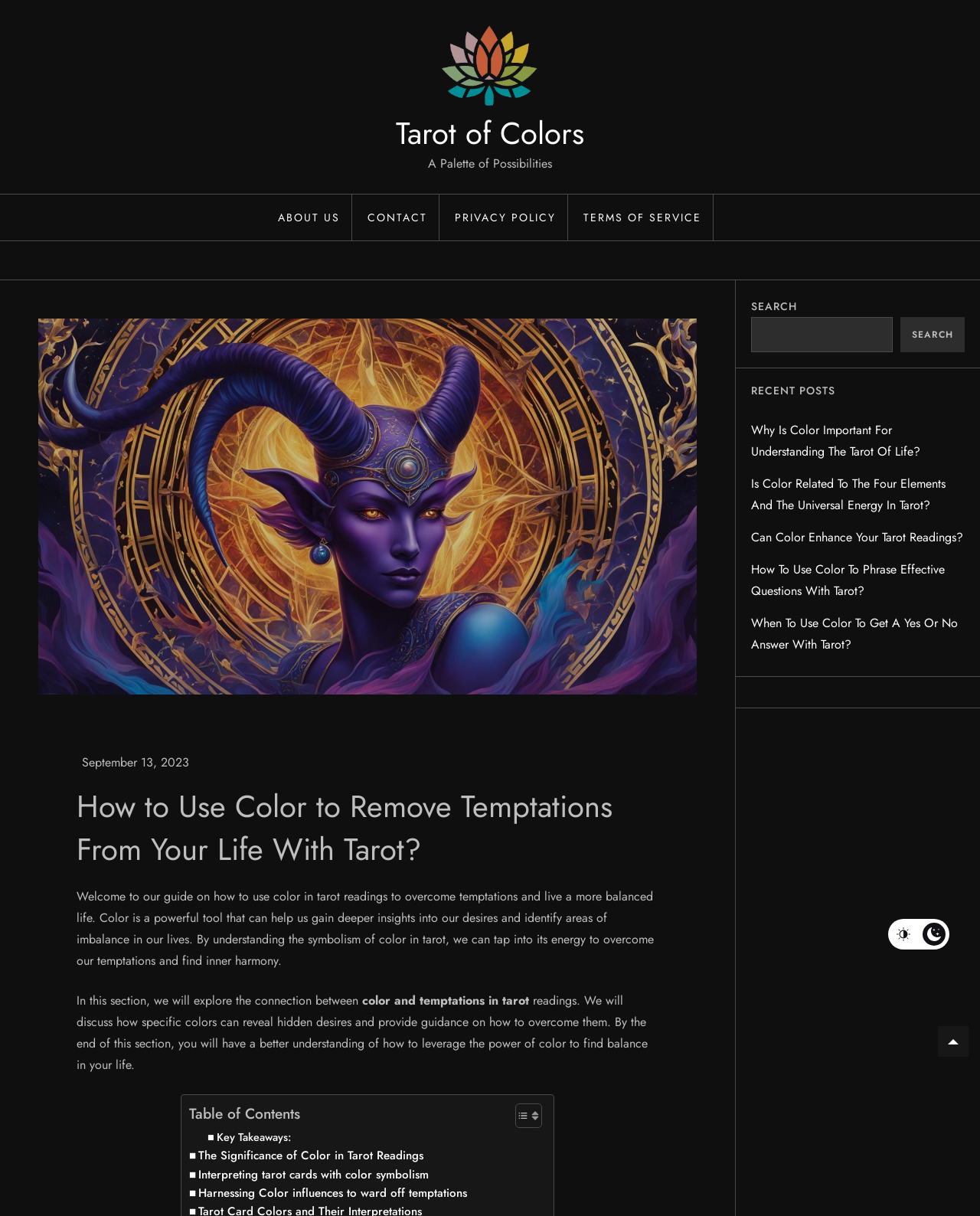What is the name of the website?
Examine the webpage screenshot and provide an in-depth answer to the question.

The name of the website can be found in the top-left corner of the webpage, where it says 'Tarot of Colors' in a link format.